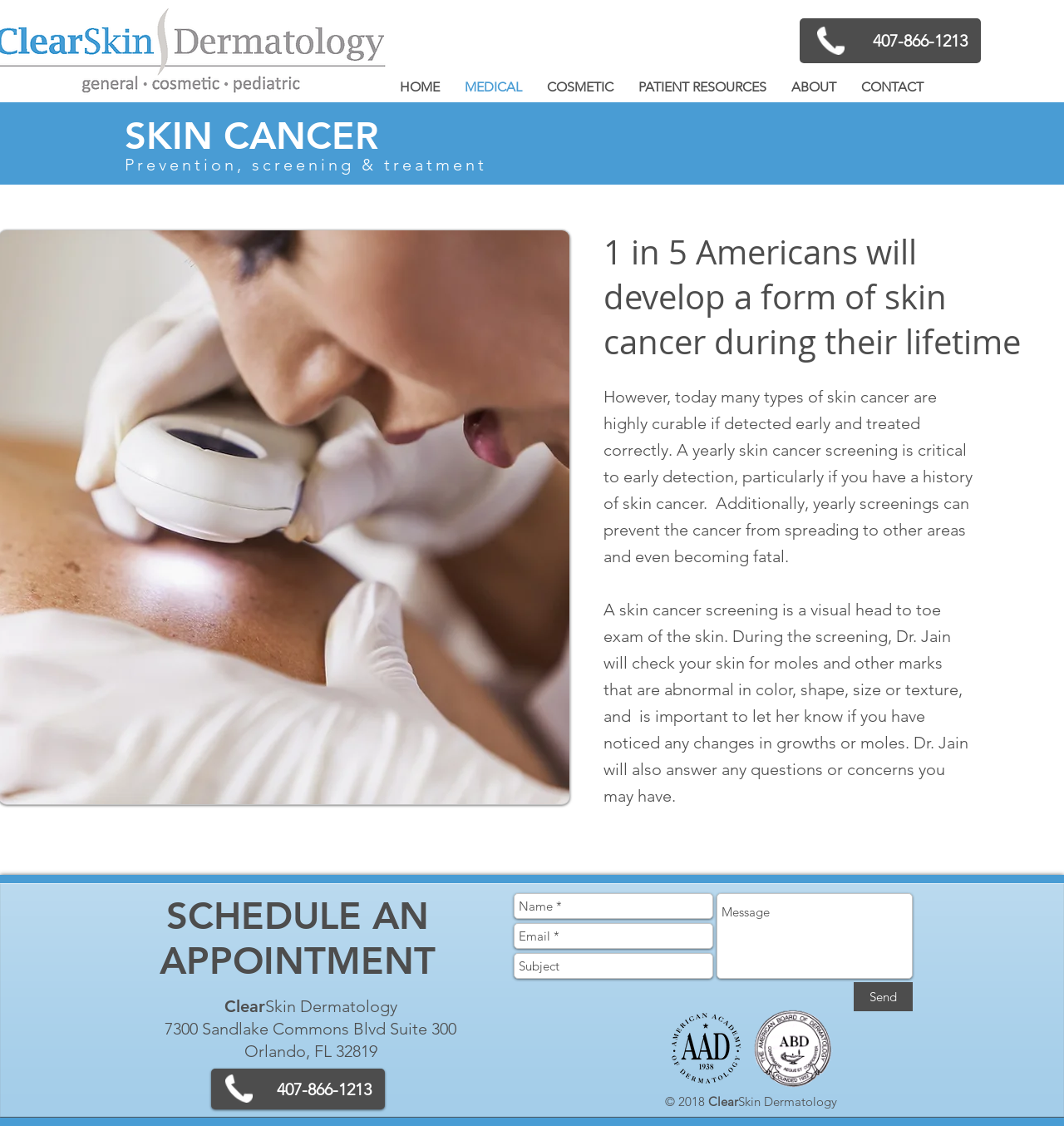What type of exam is a skin cancer screening?
Please give a well-detailed answer to the question.

I found the answer by reading the text on the webpage, which states that 'A skin cancer screening is a visual head to toe exam of the skin.' This implies that a skin cancer screening is a type of visual exam that checks the skin from head to toe.